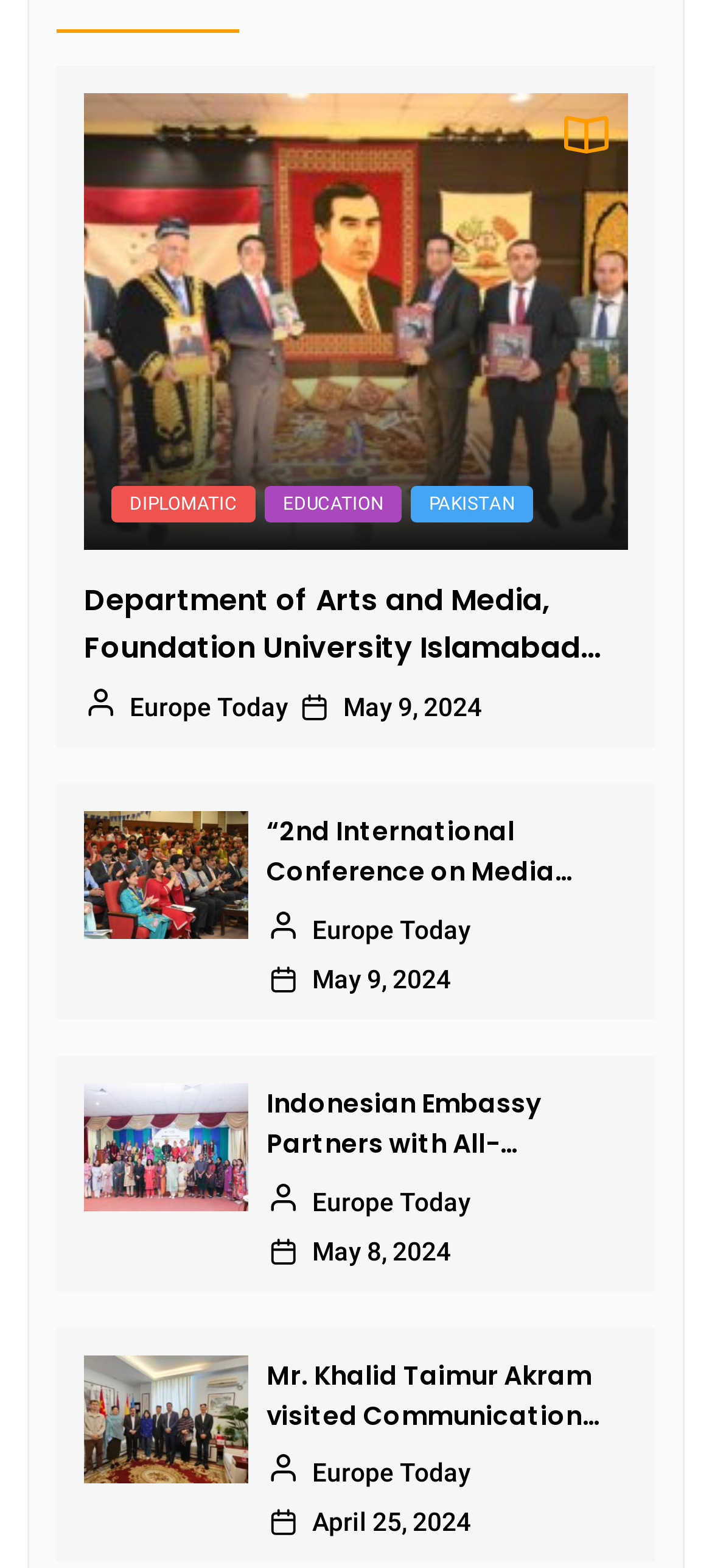Extract the bounding box coordinates of the UI element described by: "Education". The coordinates should include four float numbers ranging from 0 to 1, e.g., [left, top, right, bottom].

[0.372, 0.31, 0.564, 0.333]